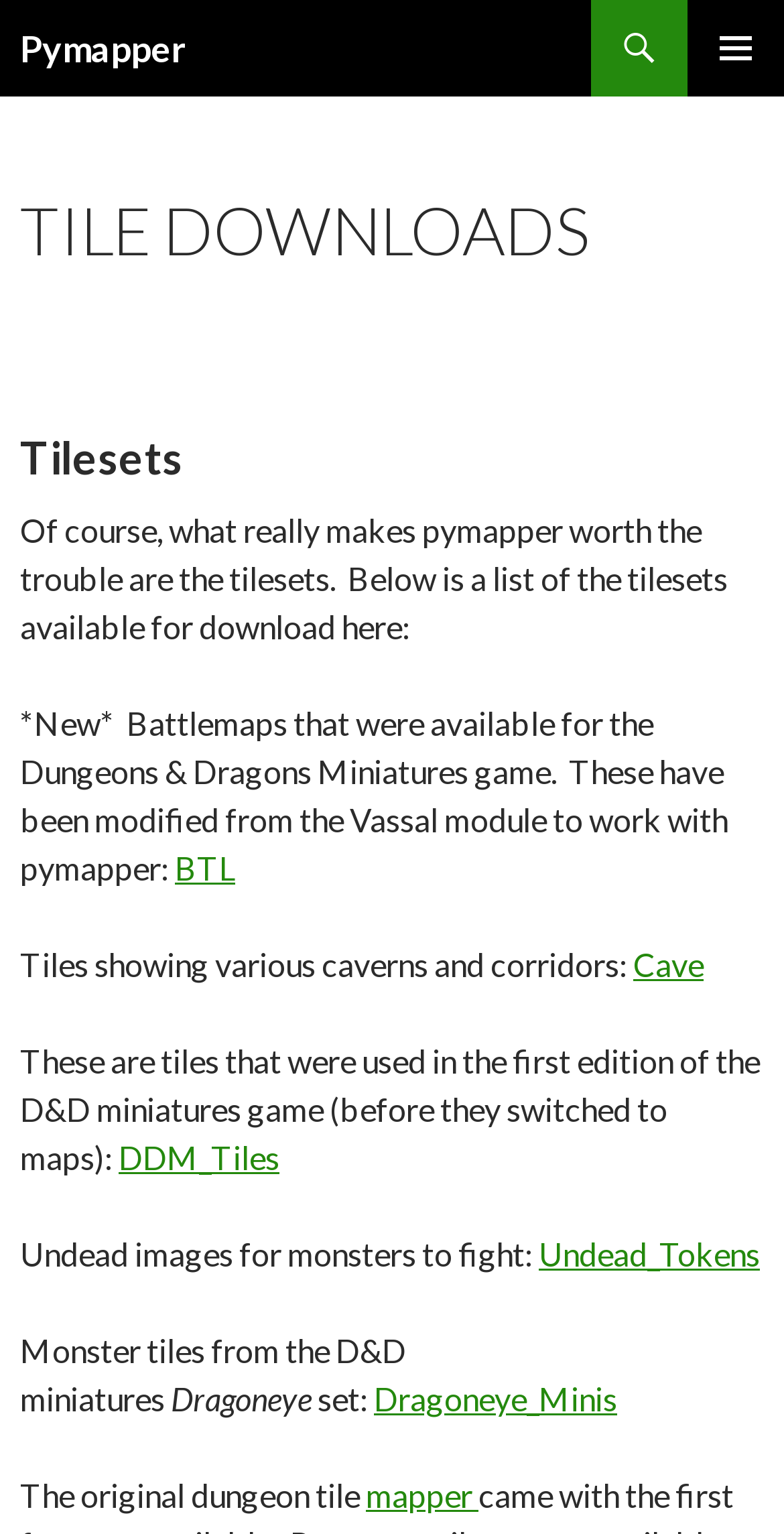Please locate the bounding box coordinates for the element that should be clicked to achieve the following instruction: "Click the BTL link". Ensure the coordinates are given as four float numbers between 0 and 1, i.e., [left, top, right, bottom].

[0.223, 0.553, 0.3, 0.578]